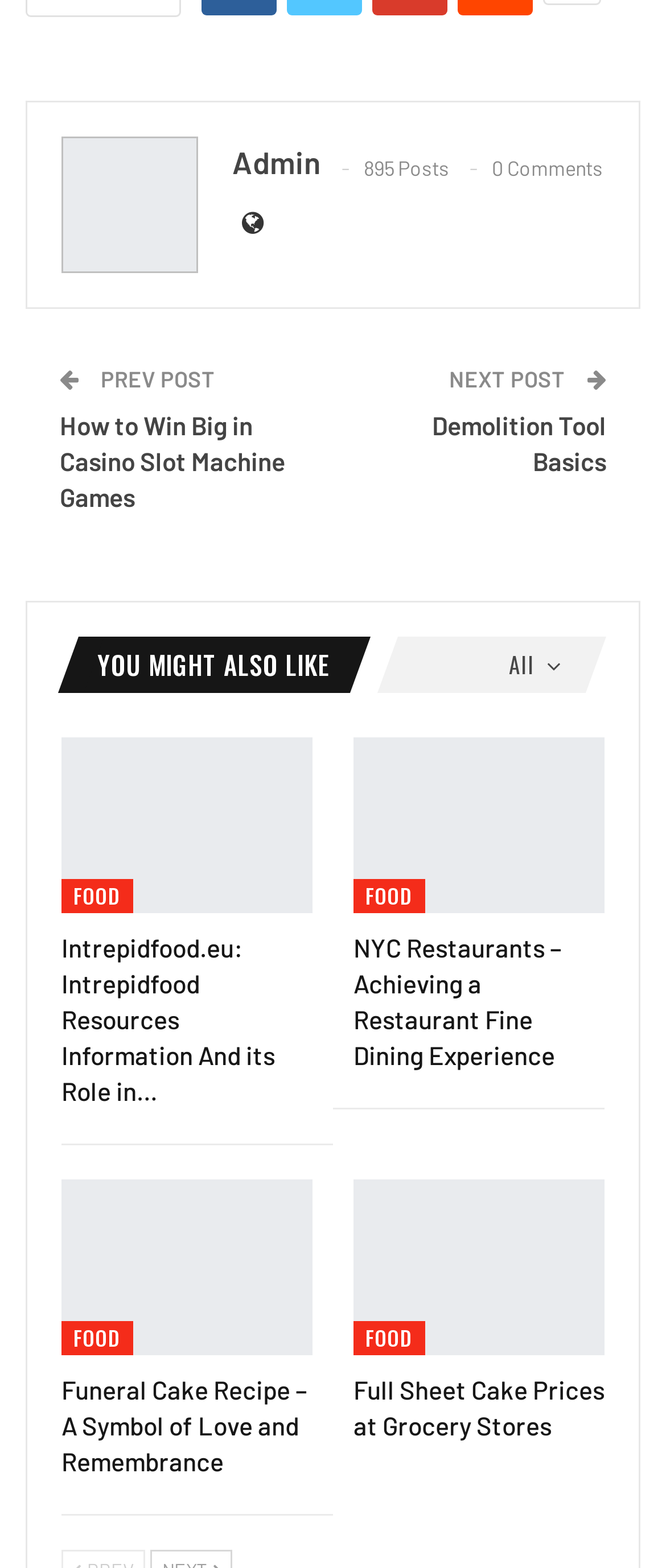Please specify the coordinates of the bounding box for the element that should be clicked to carry out this instruction: "Check out NYC Restaurants". The coordinates must be four float numbers between 0 and 1, formatted as [left, top, right, bottom].

[0.531, 0.471, 0.908, 0.583]